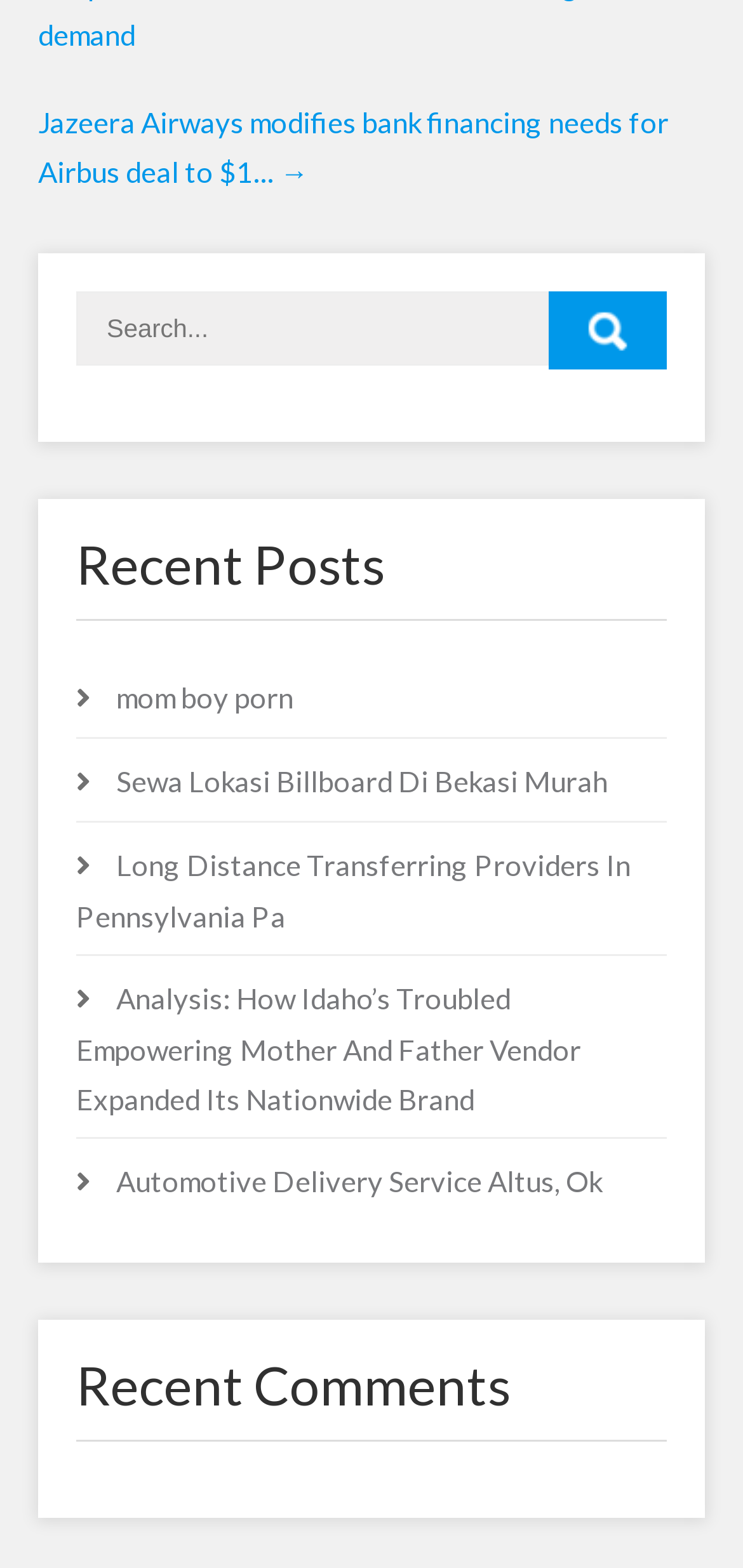Please answer the following question as detailed as possible based on the image: 
How many search results are displayed?

I counted the number of links under the 'Recent Posts' heading, which are 5 in total.